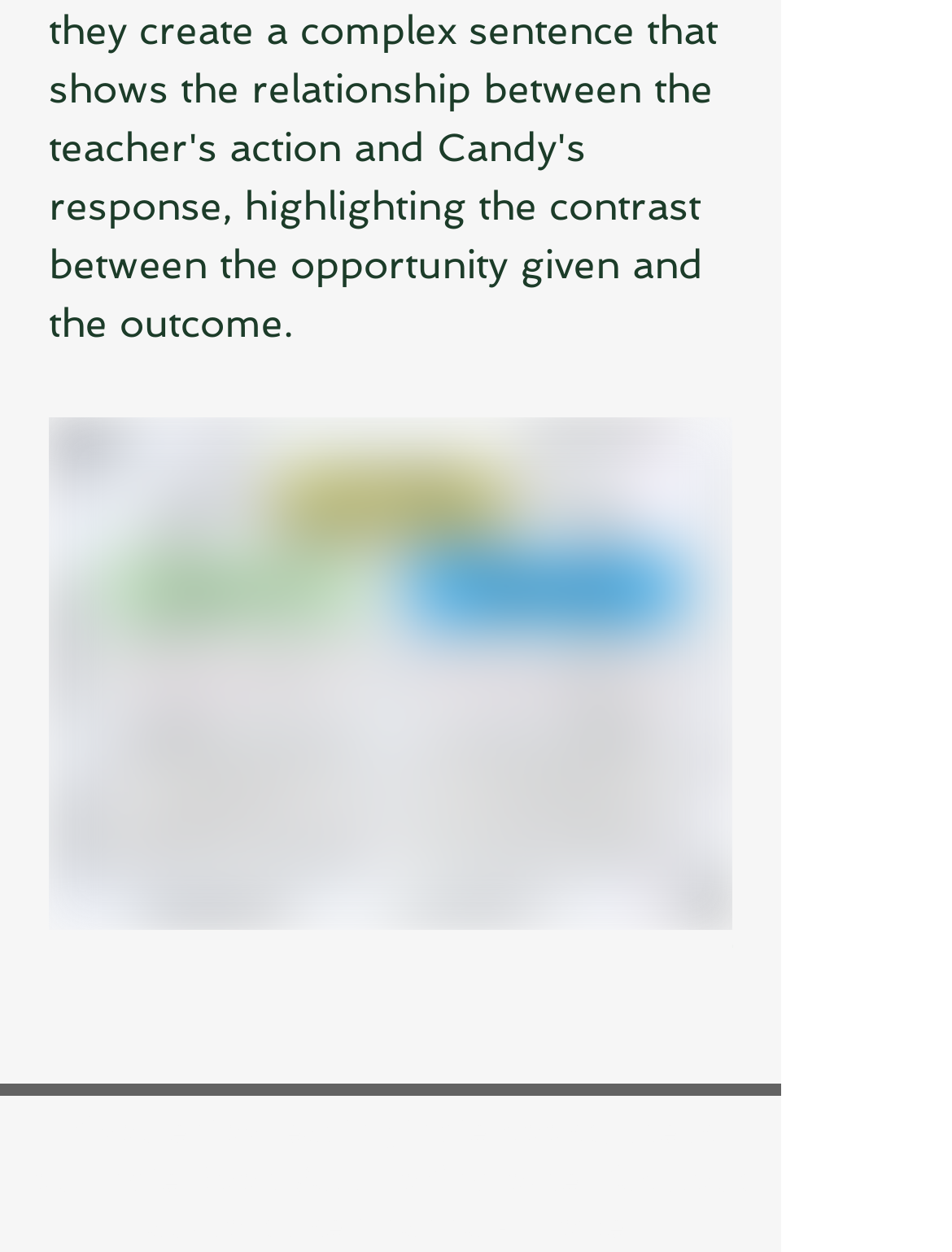Bounding box coordinates are to be given in the format (top-left x, top-left y, bottom-right x, bottom-right y). All values must be floating point numbers between 0 and 1. Provide the bounding box coordinate for the UI element described as: Next

[0.549, 0.719, 0.769, 0.801]